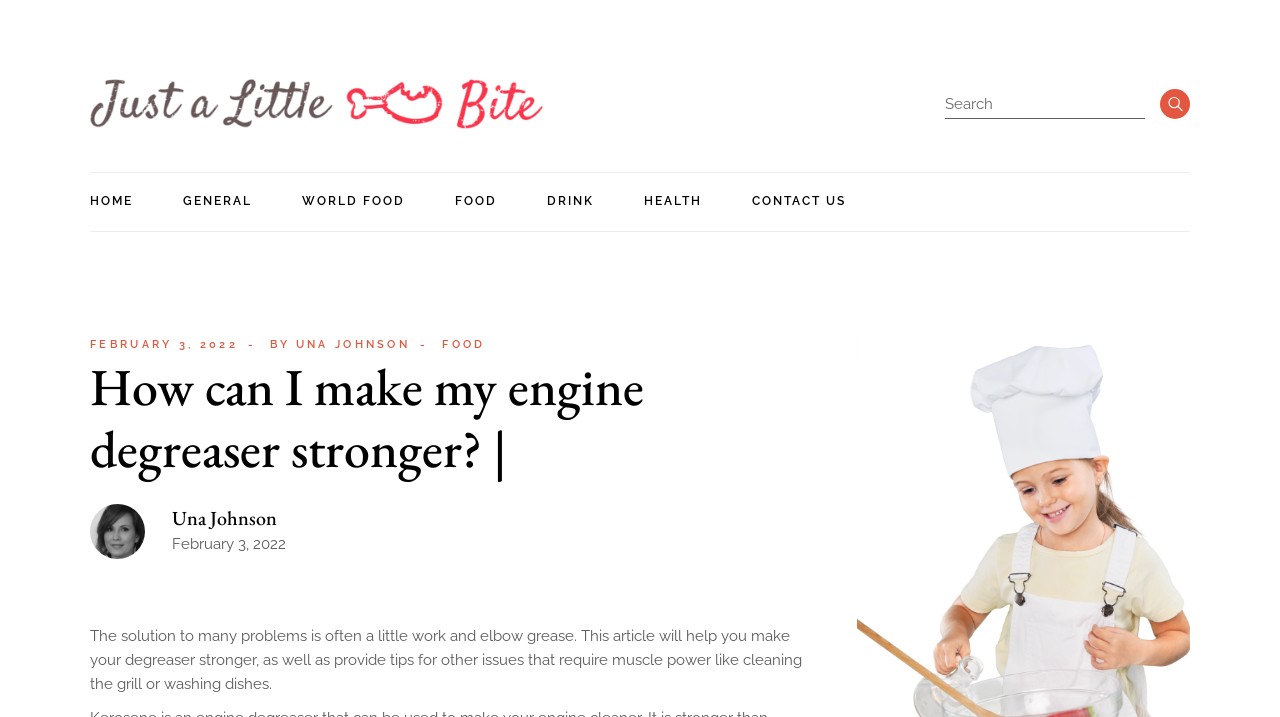Generate the text content of the main heading of the webpage.

How can I make my engine degreaser stronger? |